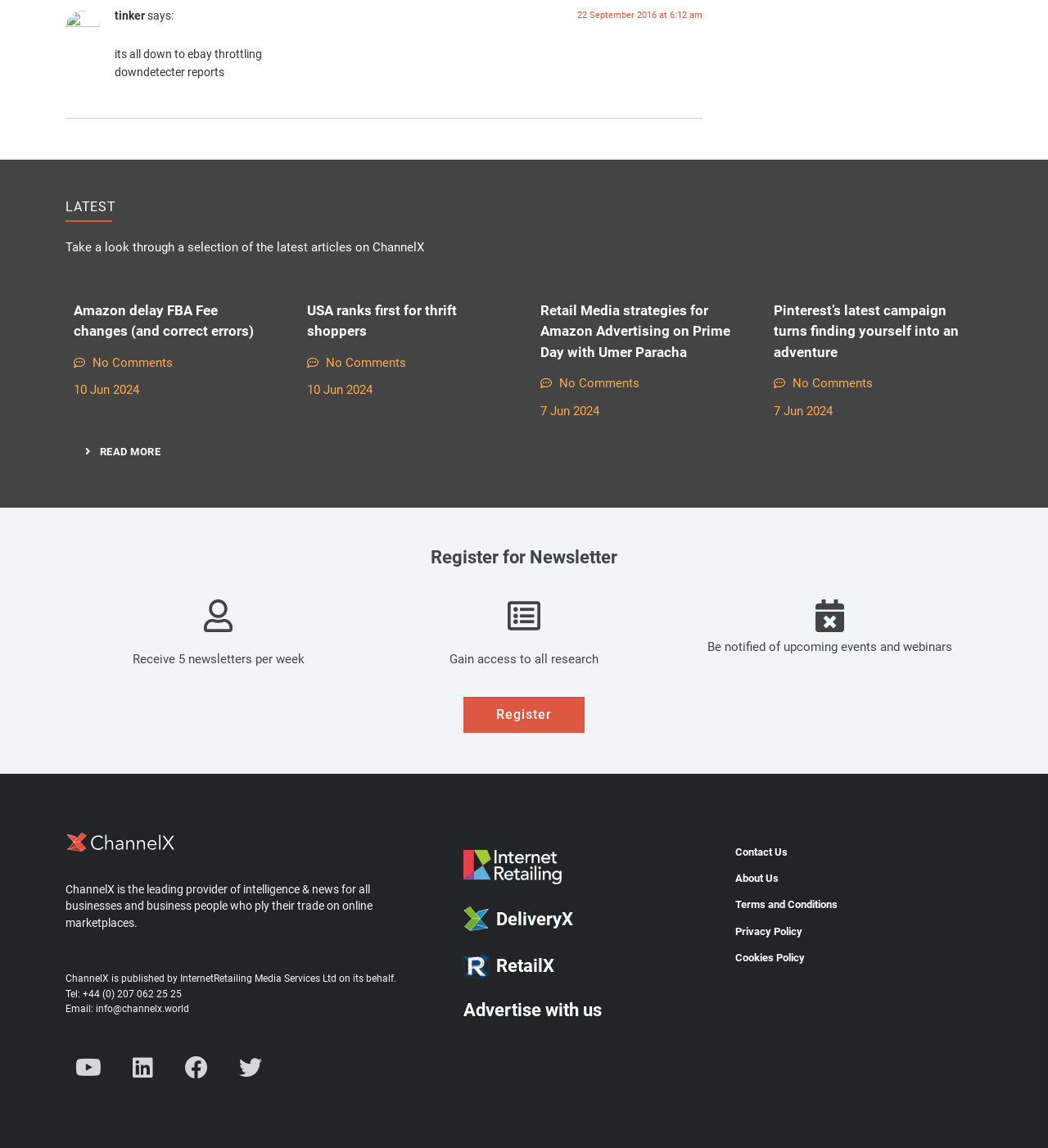Determine the bounding box coordinates of the clickable region to carry out the instruction: "Search for pet supplies".

None